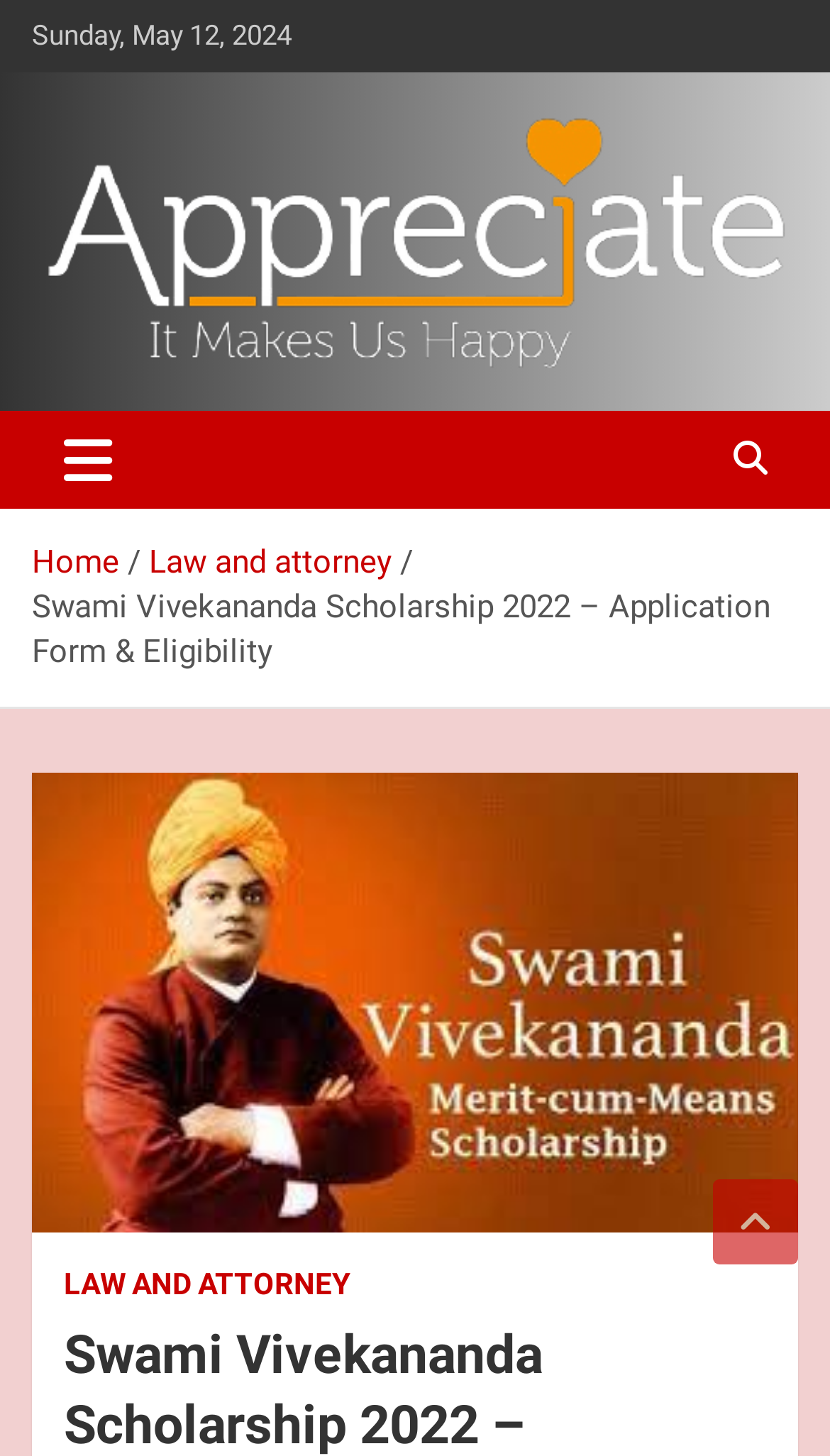Using the format (top-left x, top-left y, bottom-right x, bottom-right y), and given the element description, identify the bounding box coordinates within the screenshot: Home

[0.038, 0.372, 0.144, 0.398]